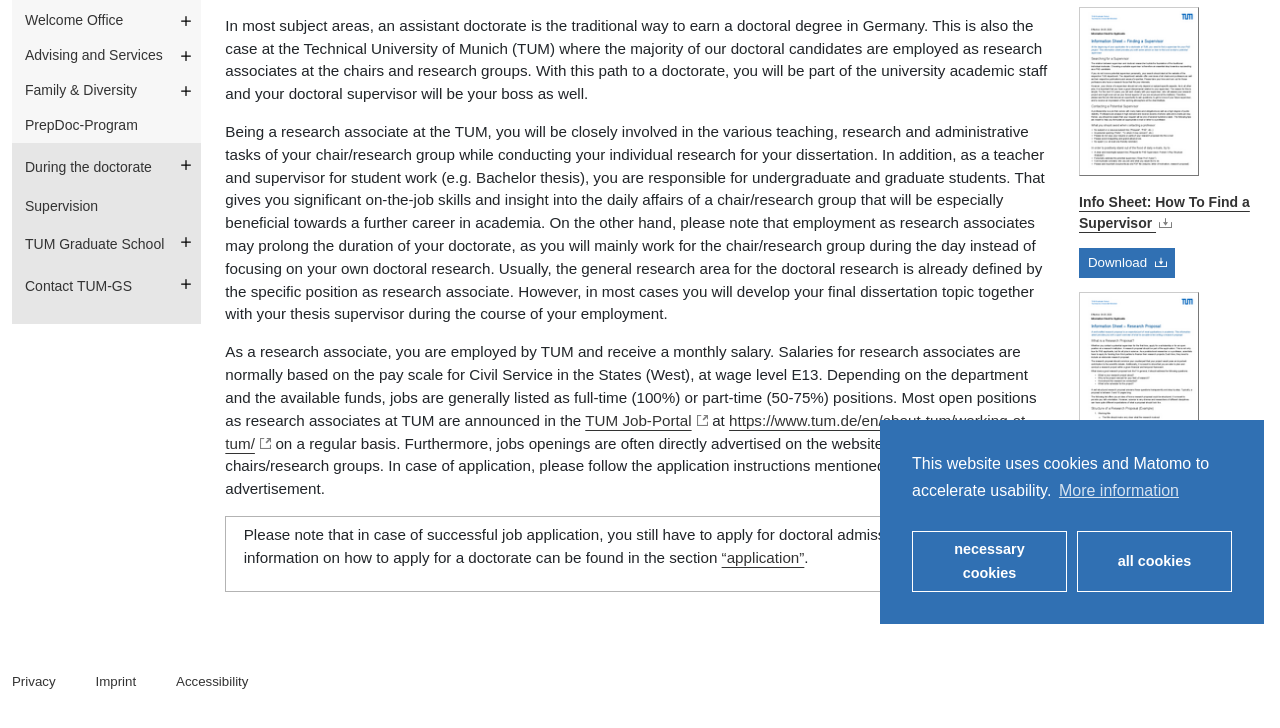Using the provided description More information, find the bounding box coordinates for the UI element. Provide the coordinates in (top-left x, top-left y, bottom-right x, bottom-right y) format, ensuring all values are between 0 and 1.

[0.825, 0.654, 0.934, 0.696]